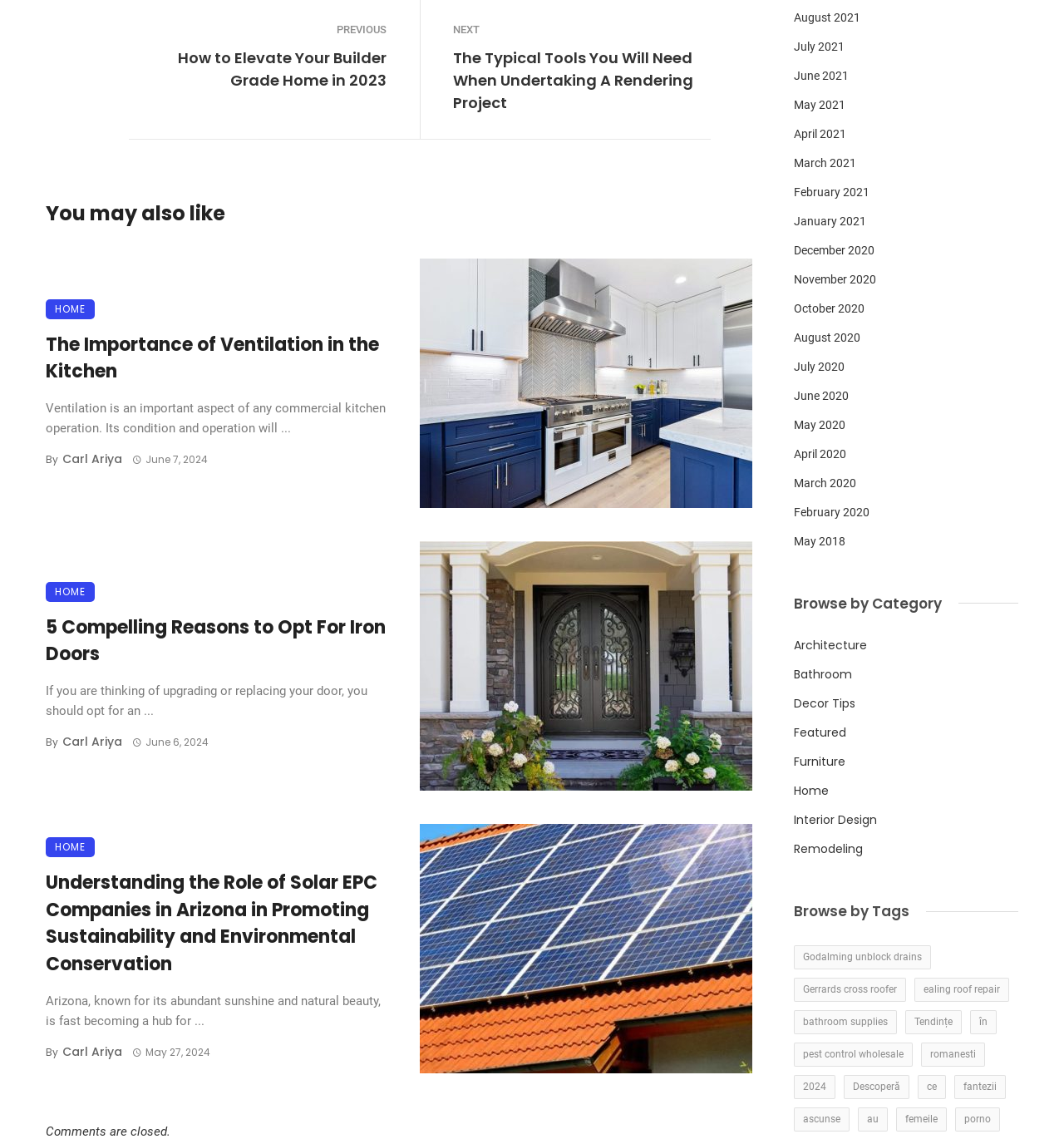Please provide a brief answer to the question using only one word or phrase: 
Who is the author of some of the articles on this webpage?

Carl Ariya